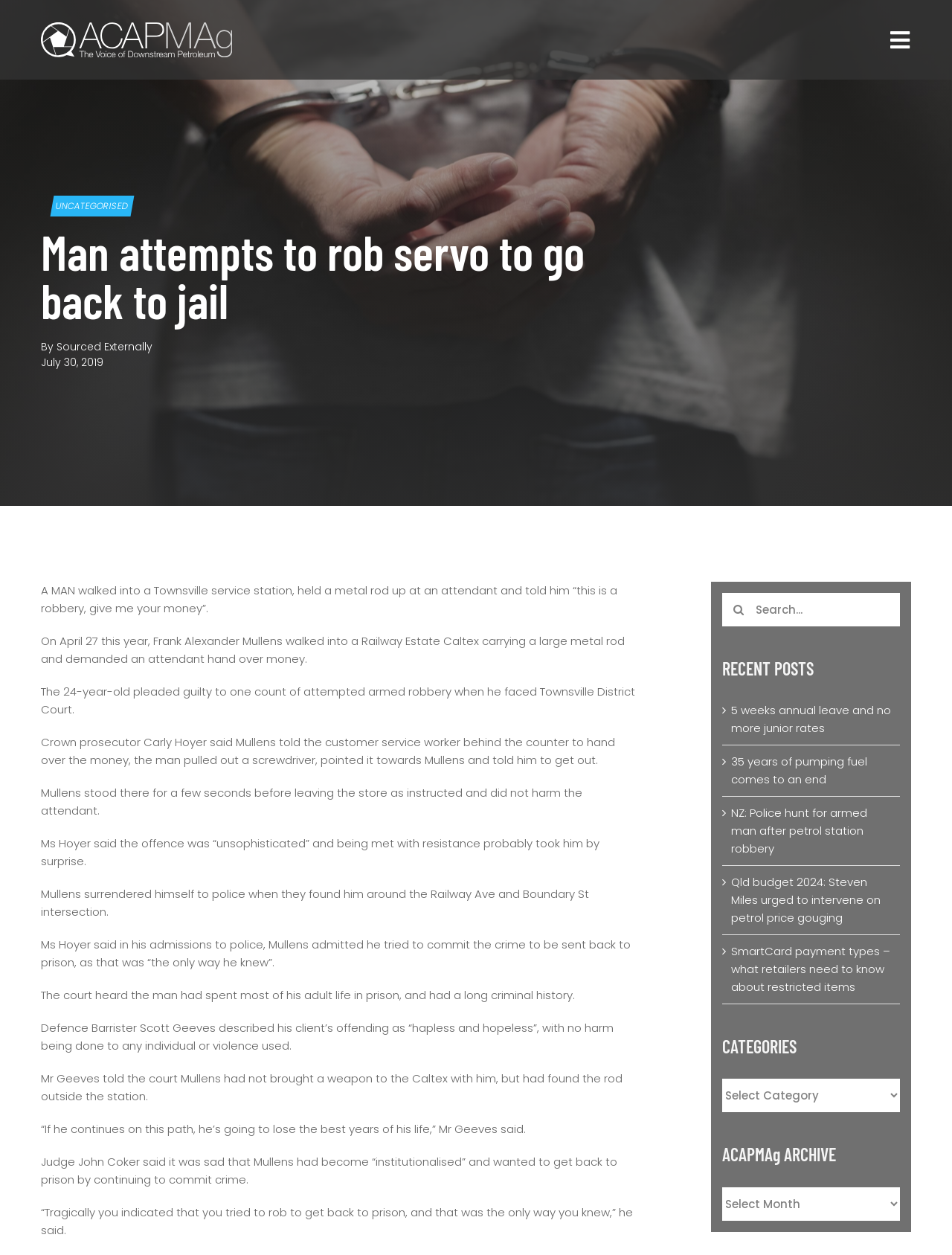Determine the bounding box coordinates for the clickable element required to fulfill the instruction: "Click the menu button". Provide the coordinates as four float numbers between 0 and 1, i.e., [left, top, right, bottom].

[0.934, 0.023, 0.957, 0.041]